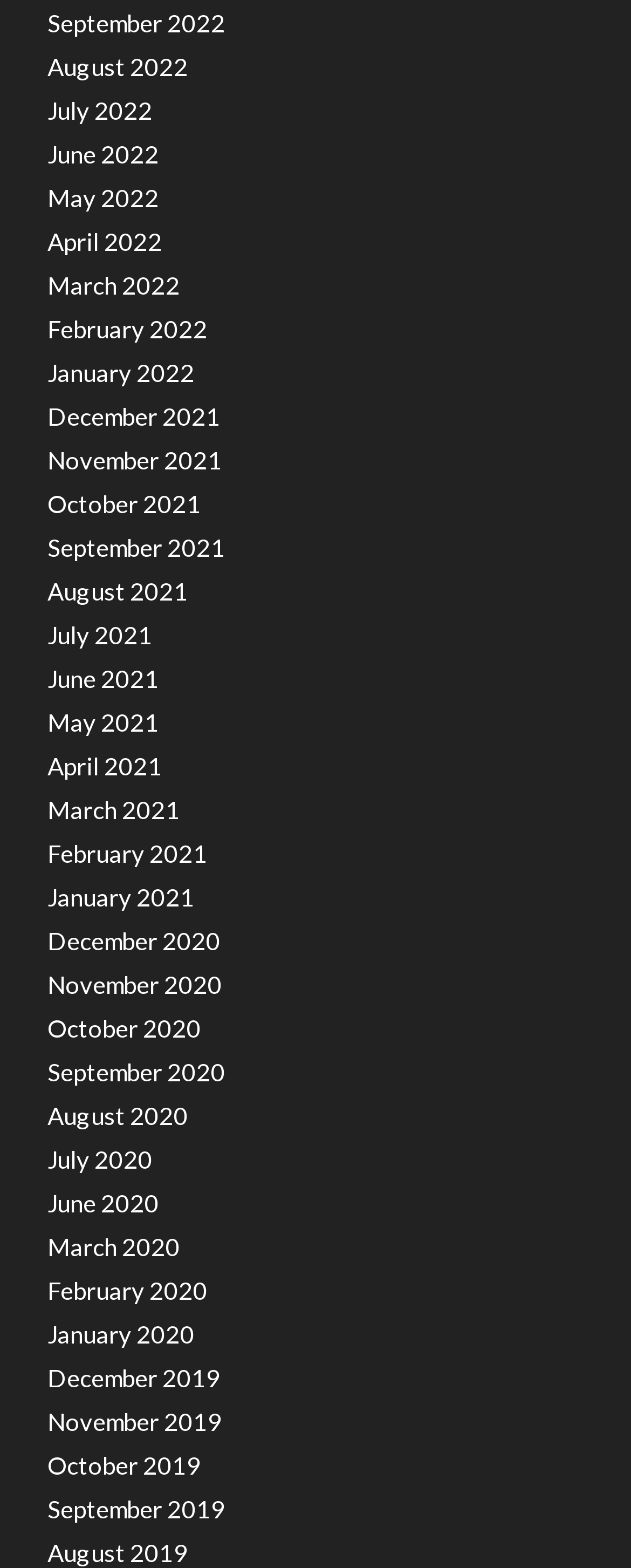How many months are listed on the webpage?
Carefully analyze the image and provide a thorough answer to the question.

I counted the number of links on the webpage, and there are 36 links, each representing a month from September 2022 to September 2019.